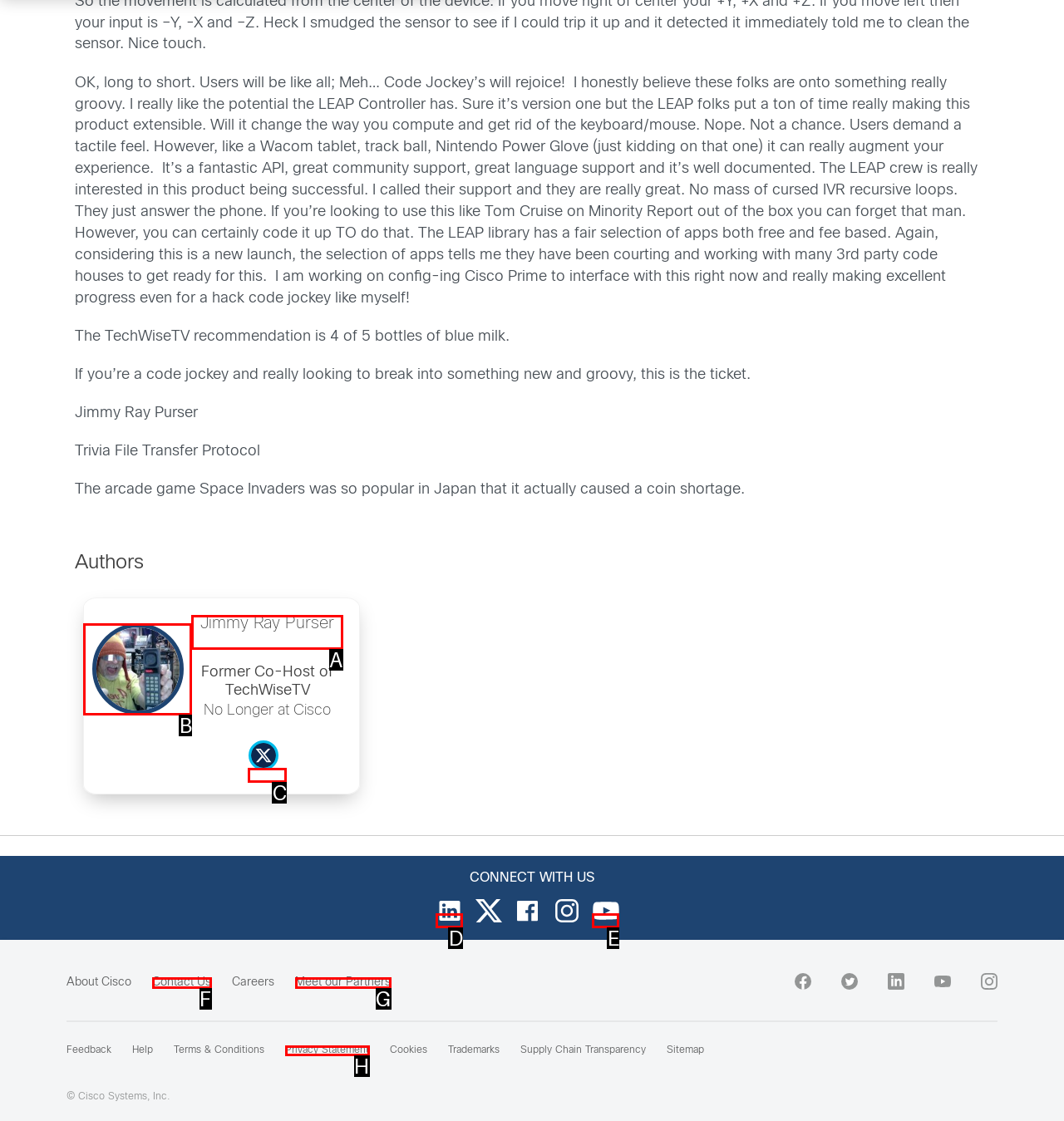Choose the letter of the UI element that aligns with the following description: Privacy Statement
State your answer as the letter from the listed options.

H